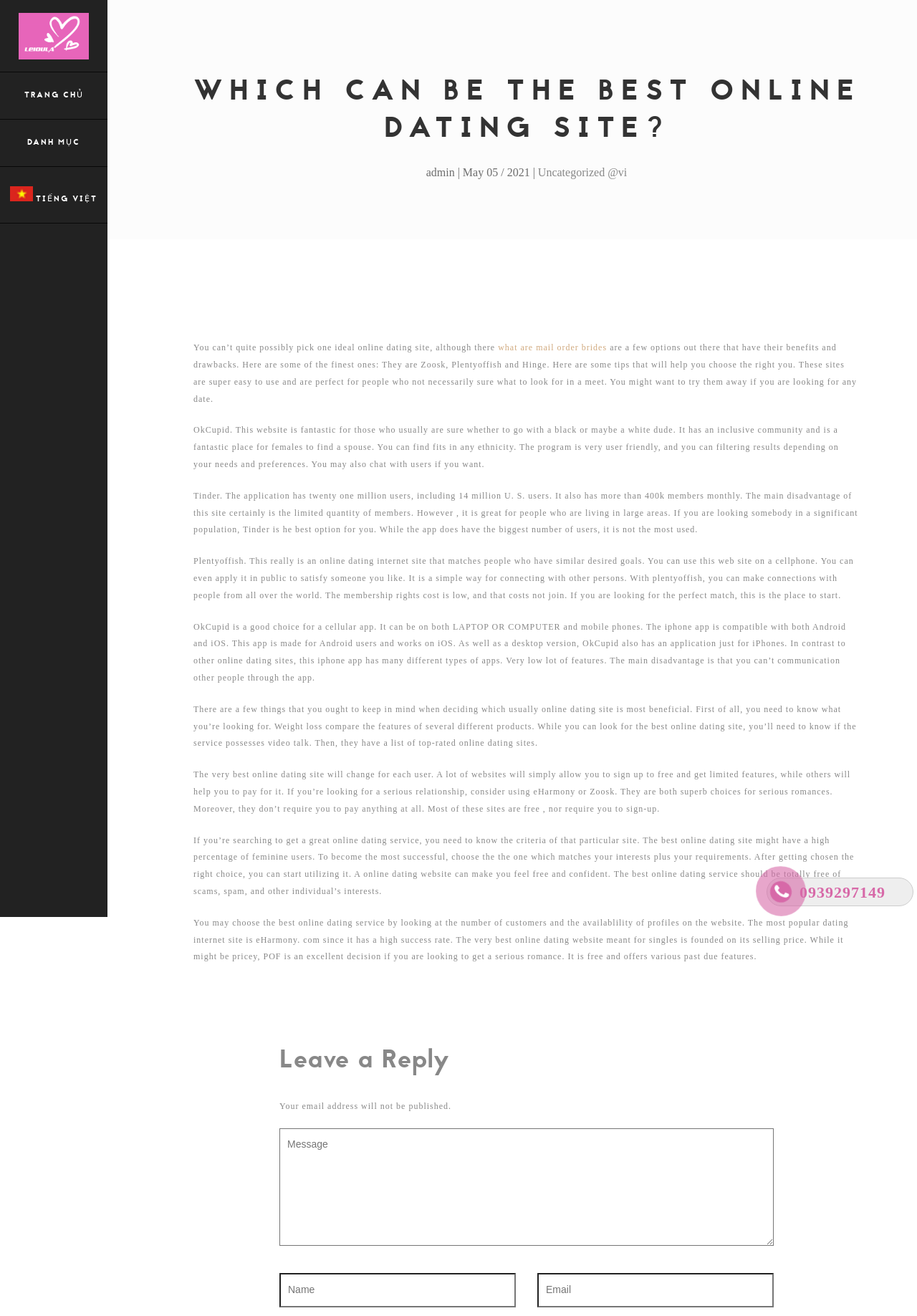Could you find the bounding box coordinates of the clickable area to complete this instruction: "Leave a reply"?

[0.305, 0.793, 0.844, 0.818]